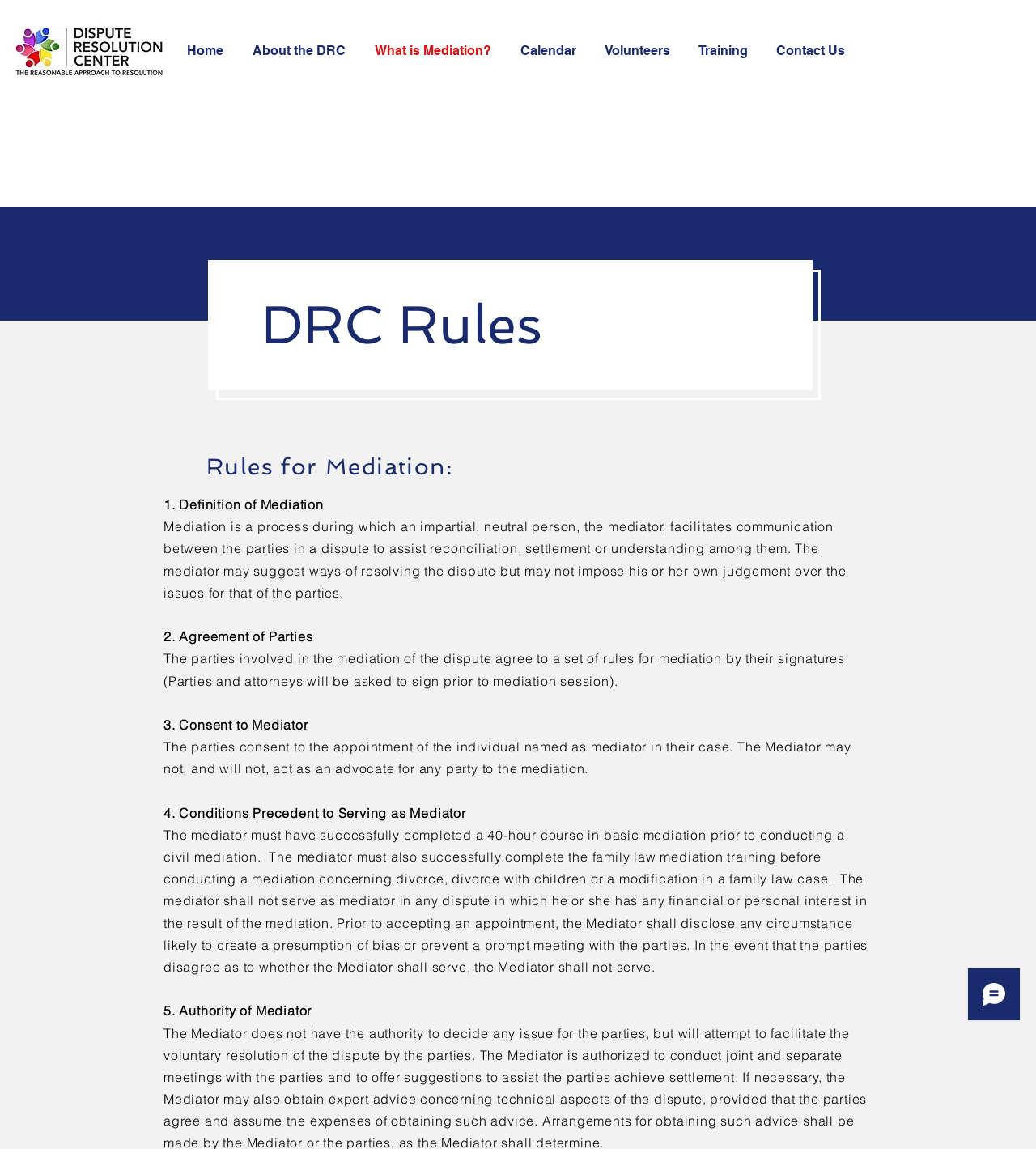Find the bounding box coordinates of the clickable area required to complete the following action: "Check the 'Wix Chat' iframe".

[0.927, 0.836, 1.0, 0.902]